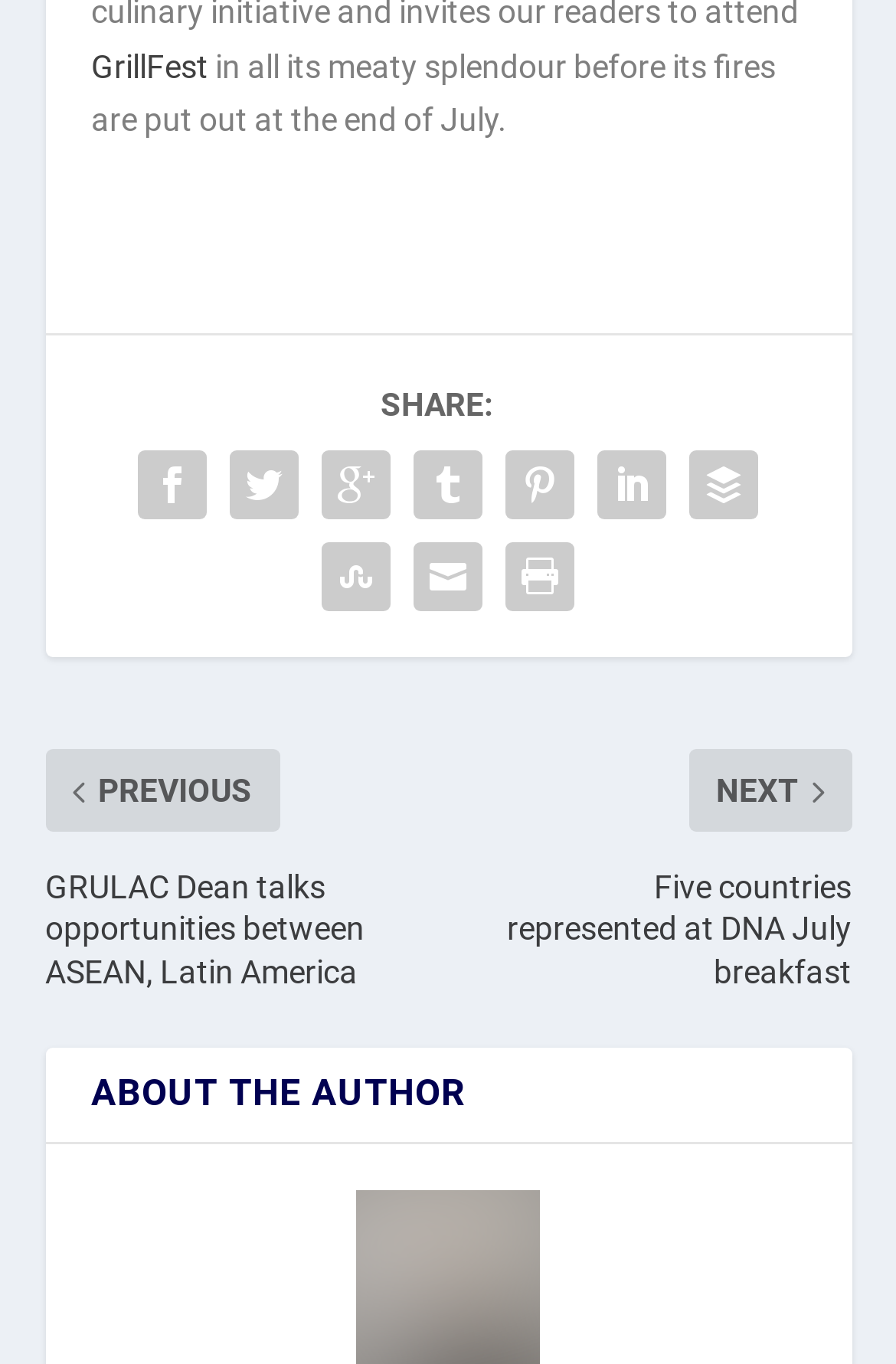How many social media sharing options are available?
Answer with a single word or phrase, using the screenshot for reference.

7